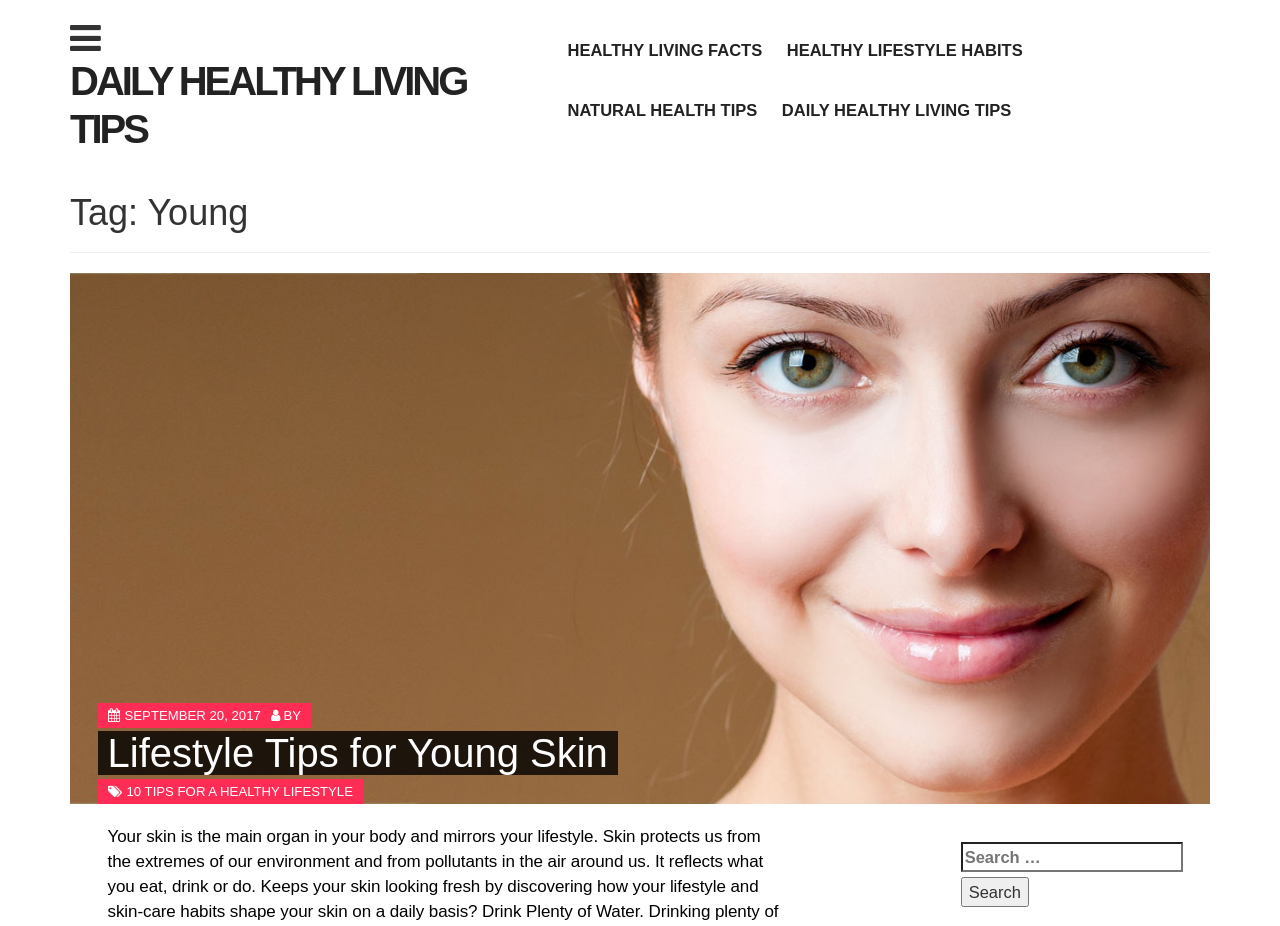Pinpoint the bounding box coordinates of the clickable area needed to execute the instruction: "Click on 'Search' button". The coordinates should be specified as four float numbers between 0 and 1, i.e., [left, top, right, bottom].

[0.75, 0.947, 0.804, 0.98]